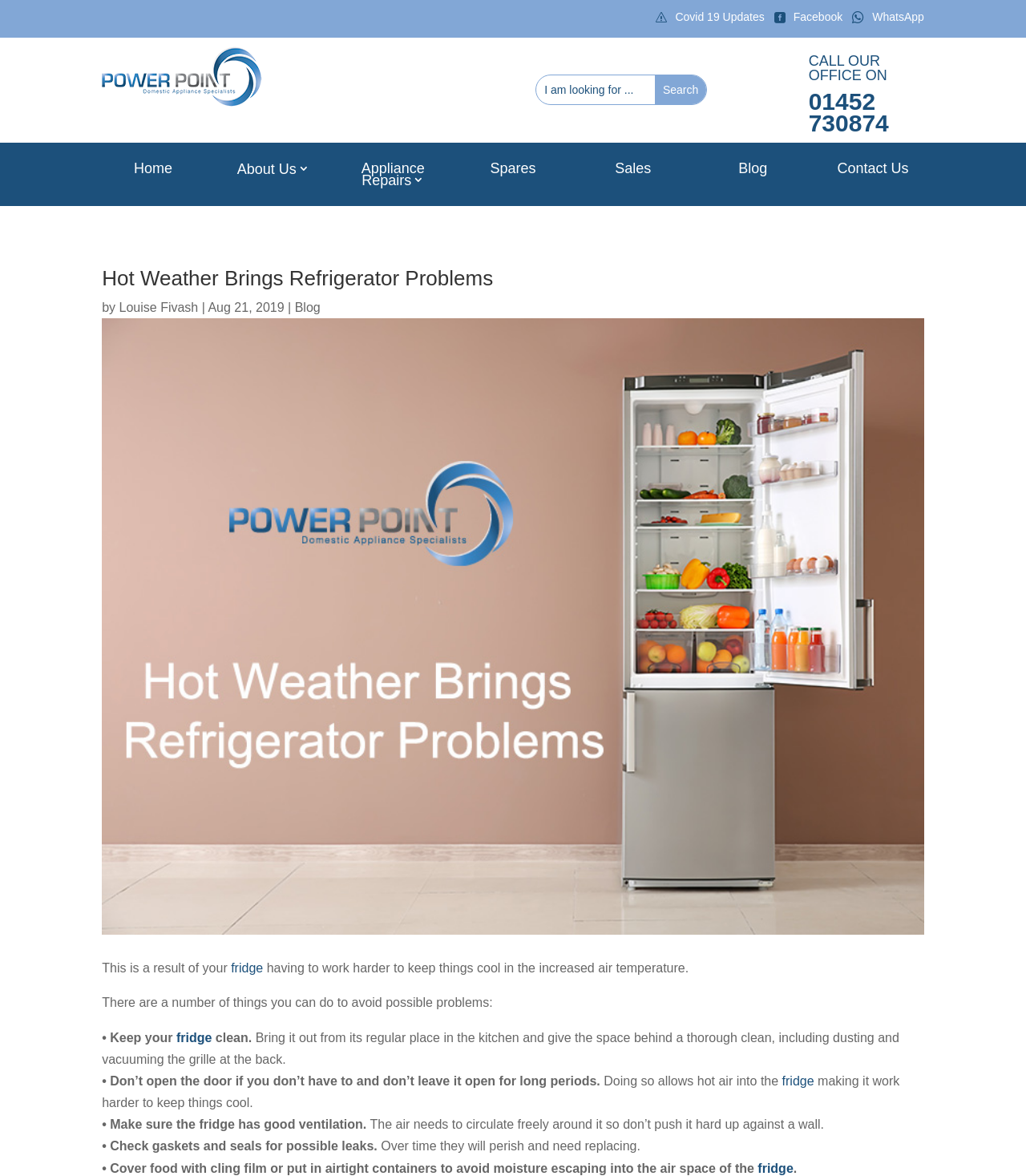Present a detailed account of what is displayed on the webpage.

The webpage is about refrigerator problems caused by hot weather. At the top, there are several links to social media platforms, a search bar, and a logo of Power Point. Below the logo, there is a navigation menu with links to different sections of the website, including Home, About Us, Appliance Repairs, Spares, Sales, Blog, and Contact Us.

The main content of the webpage is an article titled "Hot Weather Brings Refrigerator Problems" written by Louise Fivash on August 21, 2019. The article is accompanied by an image related to the topic. The text explains that hot temperatures can cause refrigerators to work harder, leading to potential problems. It then provides several tips to avoid these problems, including keeping the fridge clean, not opening the door unnecessarily, ensuring good ventilation, checking gaskets and seals for leaks, and covering food to prevent moisture from escaping.

Throughout the article, there are links to related topics, such as the blog section of the website. The text is divided into paragraphs and bullet points, making it easy to read and understand. Overall, the webpage provides informative content about refrigerator maintenance and troubleshooting during hot weather.